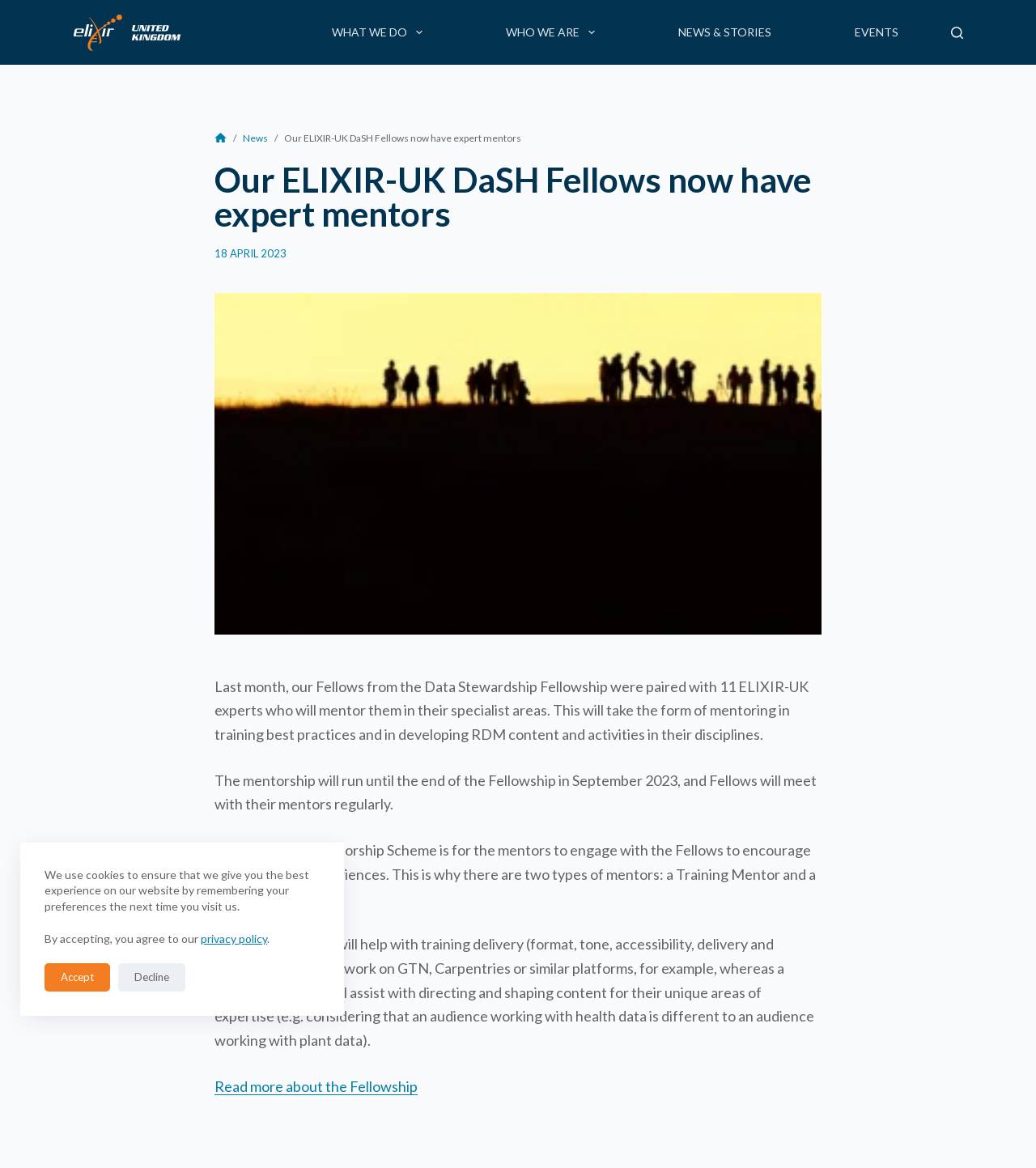Please respond to the question using a single word or phrase:
What is the logo of the ELIXIR UK Node?

The ELIXIR UK Node logo